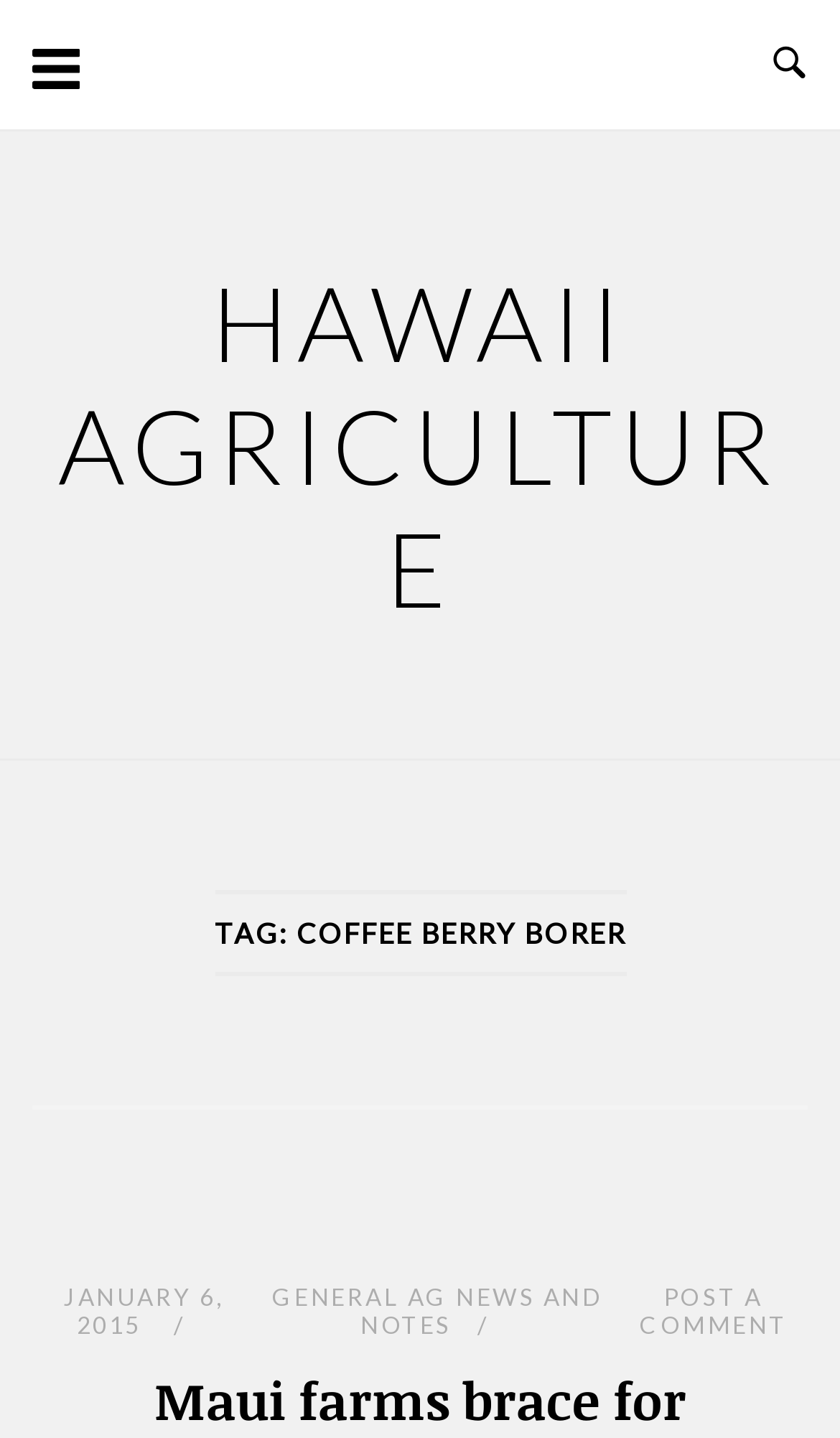Describe all the key features and sections of the webpage thoroughly.

The webpage is about coffee berry borer and Hawaii agriculture. At the top left, there is a button with an image, which is likely a logo or an icon, and it controls the primary menu. To the right of this button, there is a heading that reads "TAG: COFFEE BERRY BORER". Below this heading, there are three links: "JANUARY 6, 2015", "GENERAL AG NEWS AND NOTES", and "POST A COMMENT". 

At the top right, there is another button labeled "Open Search" with an image, which is likely a search icon. 

In the middle of the page, there is a prominent link that reads "HAWAII AGRICULTURE", spanning almost the entire width of the page.